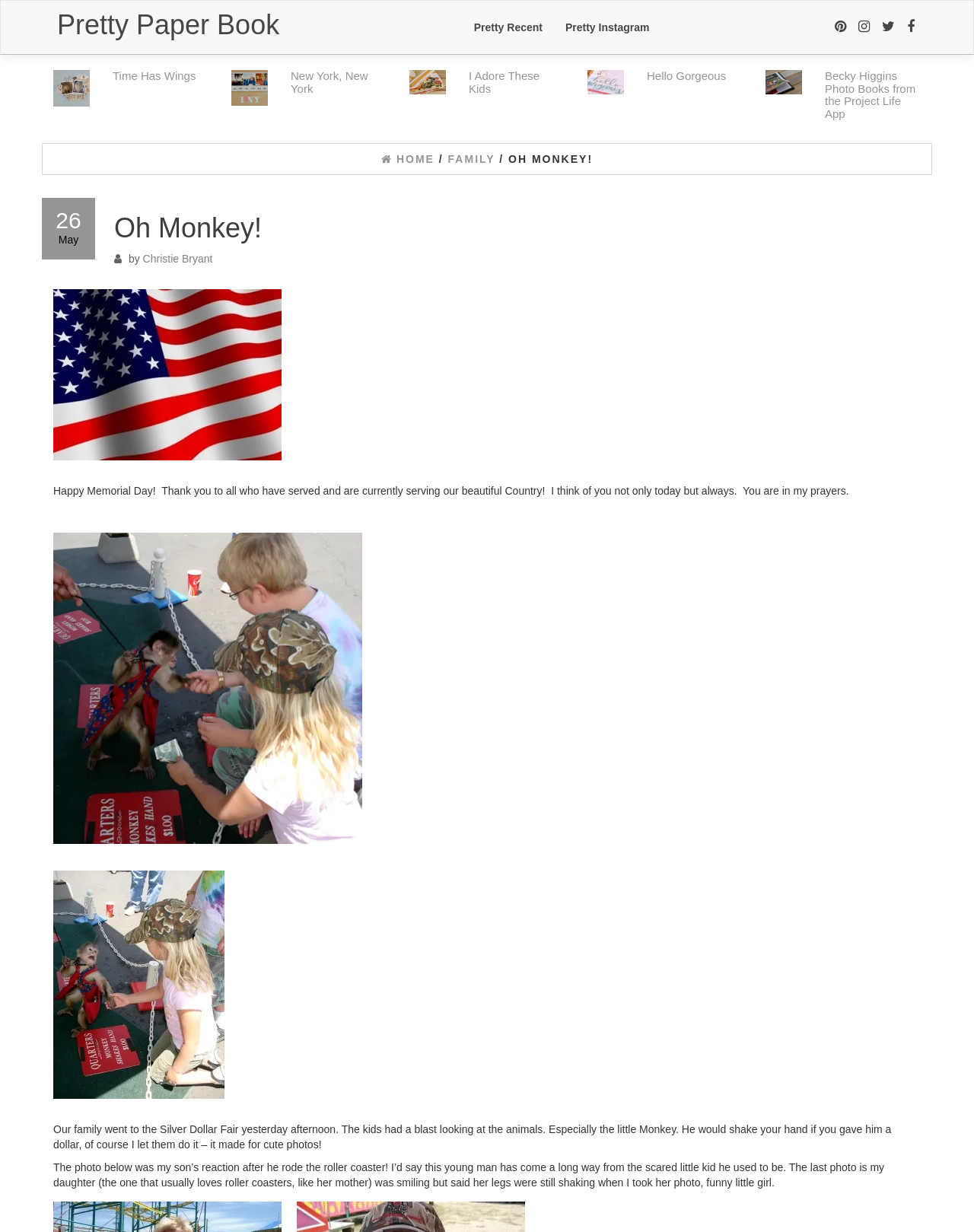Based on the element description: "New York, New York", identify the bounding box coordinates for this UI element. The coordinates must be four float numbers between 0 and 1, listed as [left, top, right, bottom].

[0.481, 0.056, 0.561, 0.077]